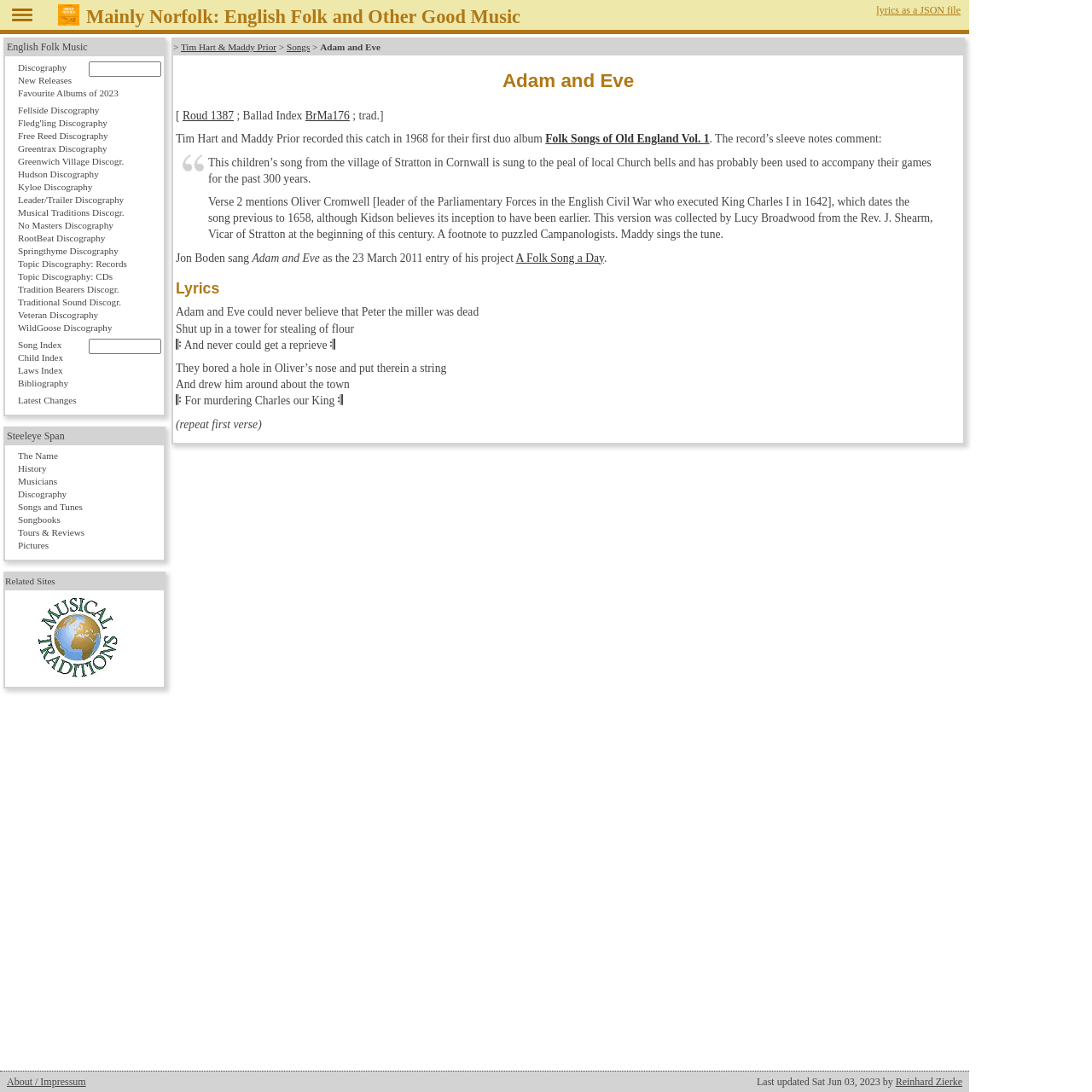Could you highlight the region that needs to be clicked to execute the instruction: "Click on the link to view lyrics as a JSON file"?

[0.803, 0.004, 0.88, 0.015]